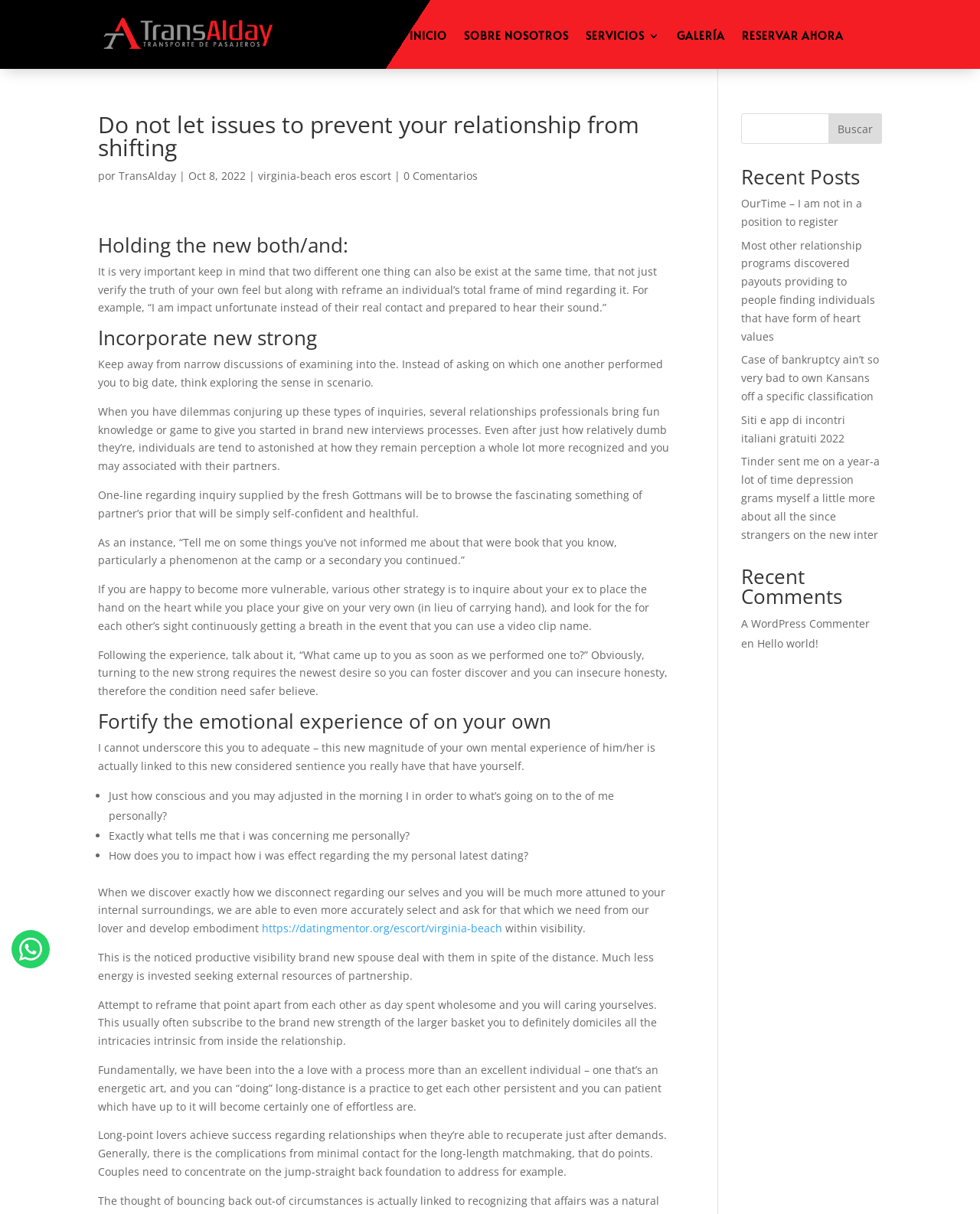What is the name of the website?
Please interpret the details in the image and answer the question thoroughly.

The name of the website can be found in the title of the webpage, which is 'Do not let issues to prevent your relationship from shifting | TransAlday'.